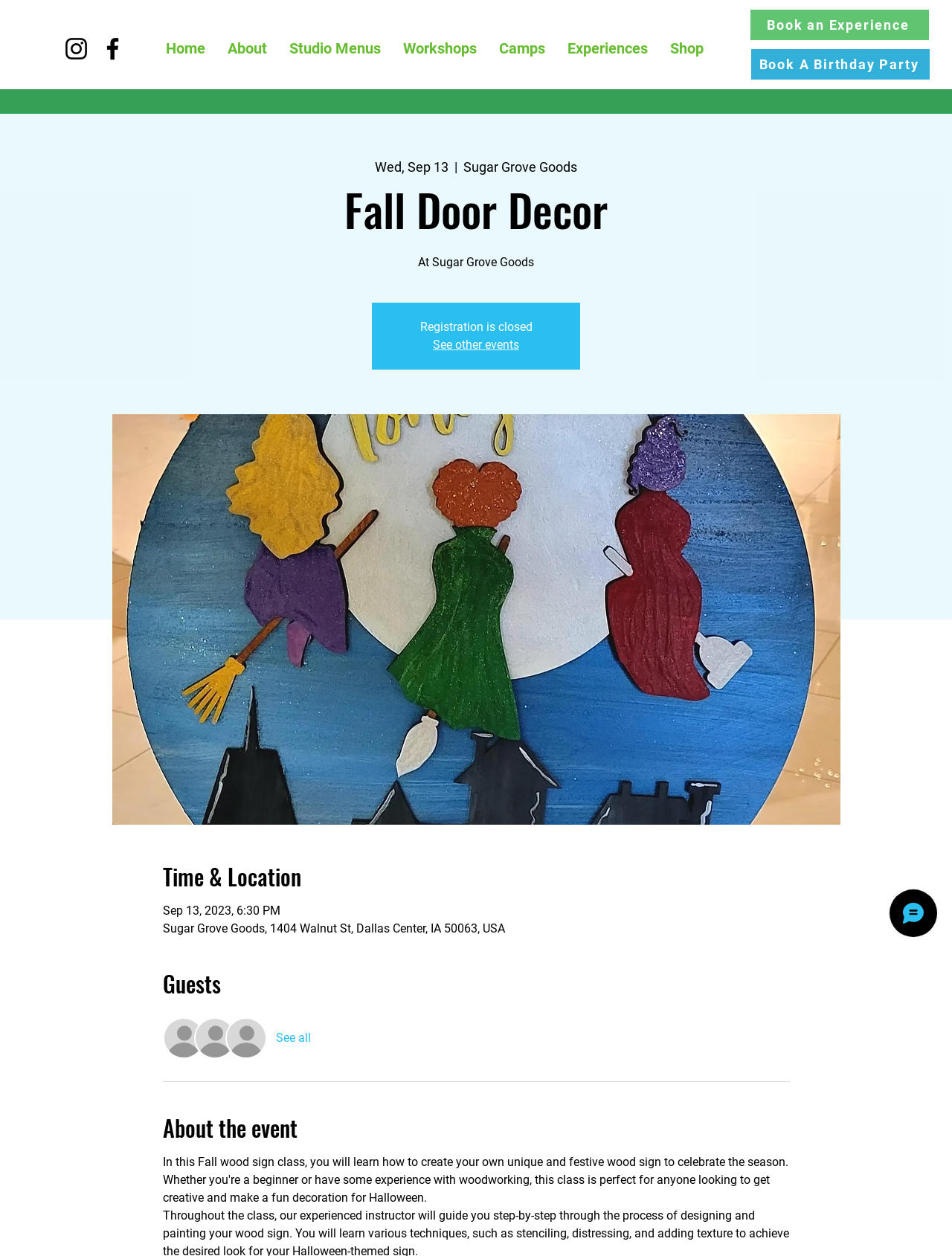Locate the bounding box coordinates of the element's region that should be clicked to carry out the following instruction: "Go to Home". The coordinates need to be four float numbers between 0 and 1, i.e., [left, top, right, bottom].

[0.162, 0.027, 0.227, 0.051]